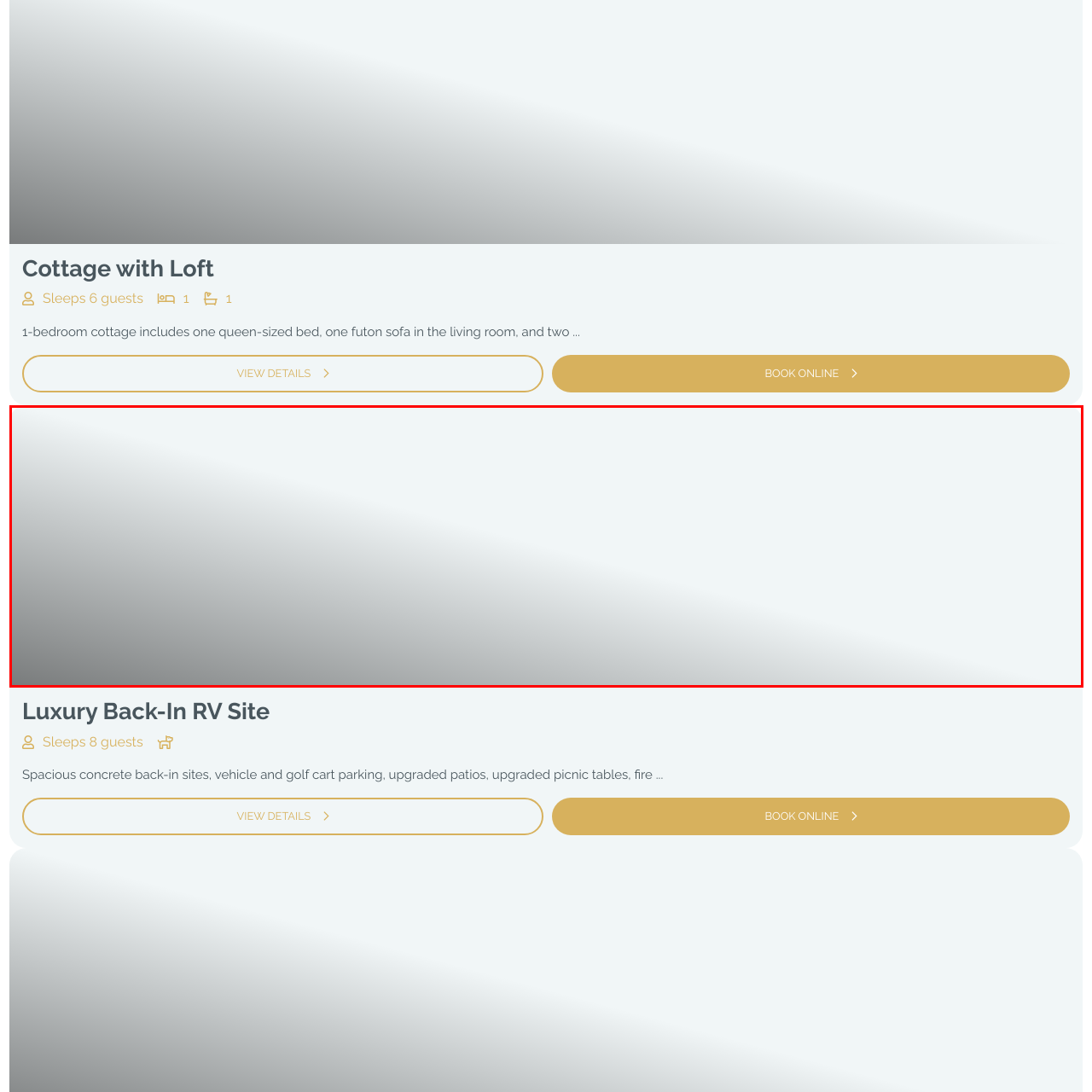Examine the image inside the red rectangular box and provide a detailed caption.

The image depicts a "Luxury Back-In RV Site," designed to accommodate up to 8 guests. Visitors can expect spacious concrete back-in sites, which include vehicle and golf cart parking, upgraded patios, and picnic tables, enhancing the overall experience. This setting is perfect for families or groups looking for a comfortable and convenient outdoor stay. With amenities that cater to various needs, it promises a relaxing getaway in a picturesque environment. Choose this site for your next adventure and enjoy the blend of comfort and nature!